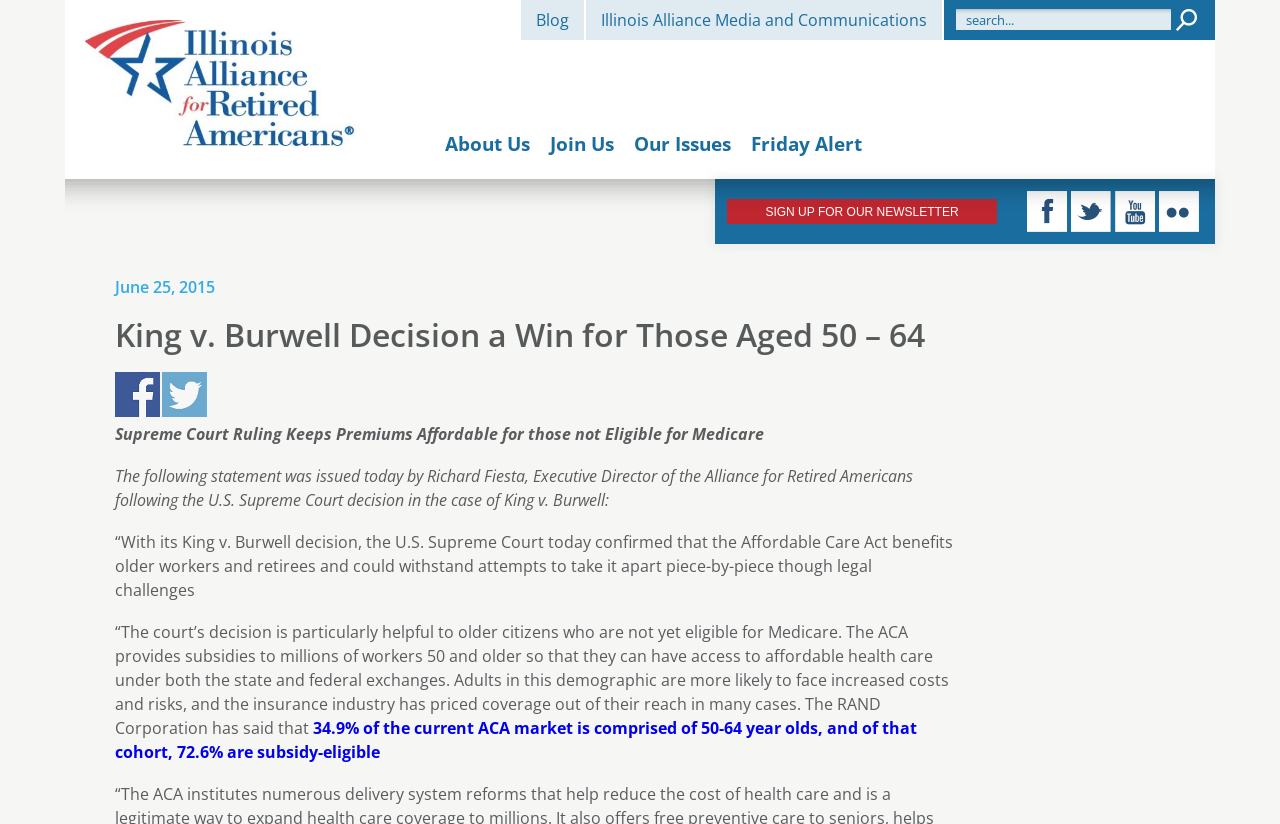Detail the various sections and features present on the webpage.

The webpage appears to be an article or blog post from the Illinois Alliance for Retired Americans, with a focus on the Supreme Court's decision in the King v. Burwell case. 

At the top left of the page, there is a logo image, accompanied by a link. To the right of the logo, there are several links, including "Blog", "Illinois Alliance Media and Communications", and a search bar with a button. 

Below these elements, there is a navigation menu with links to "About Us", "Join Us", "Our Issues", and "Friday Alert". The "Friday Alert" link is accompanied by a button to sign up for a newsletter, as well as several social media links.

The main content of the page is divided into sections, with headings indicating the date and title of the article. The article itself is a statement from Richard Fiesta, Executive Director of the Alliance for Retired Americans, regarding the Supreme Court's decision. The text explains how the decision affects older workers and retirees, particularly those not yet eligible for Medicare, and includes statistics from the RAND Corporation.